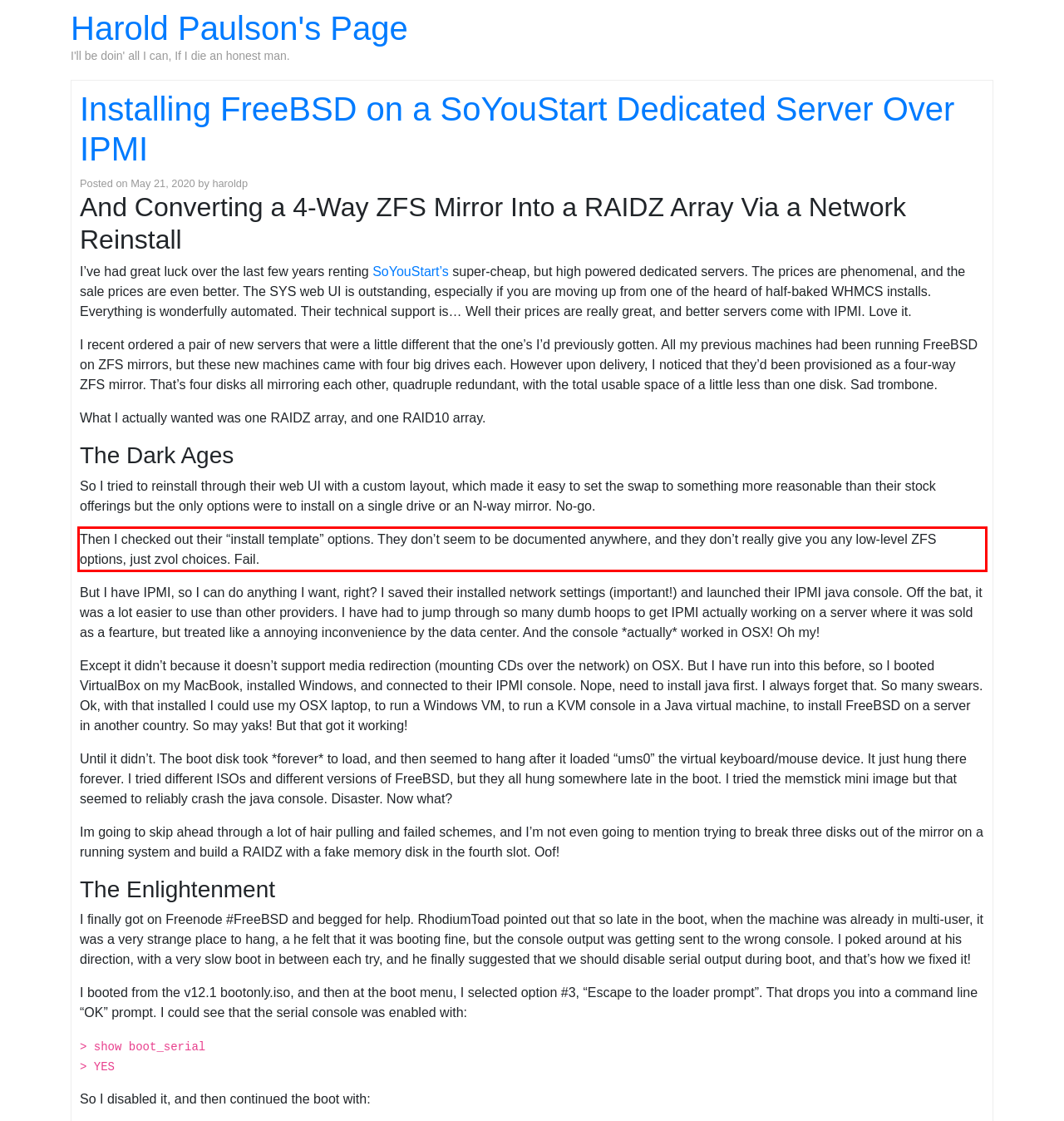Please take the screenshot of the webpage, find the red bounding box, and generate the text content that is within this red bounding box.

Then I checked out their “install template” options. They don’t seem to be documented anywhere, and they don’t really give you any low-level ZFS options, just zvol choices. Fail.